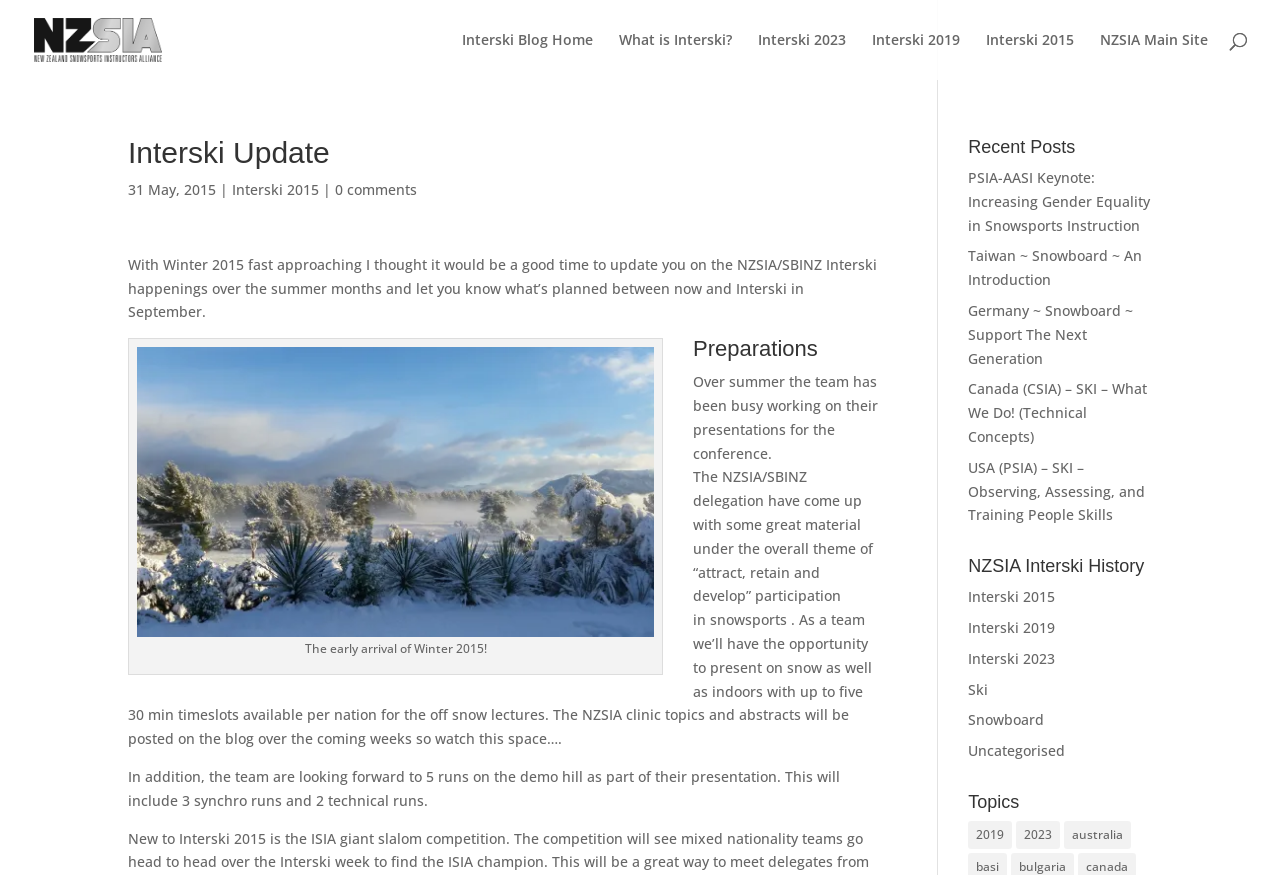Please determine the bounding box coordinates of the element to click on in order to accomplish the following task: "Discover Dubai Local SEO Services". Ensure the coordinates are four float numbers ranging from 0 to 1, i.e., [left, top, right, bottom].

None